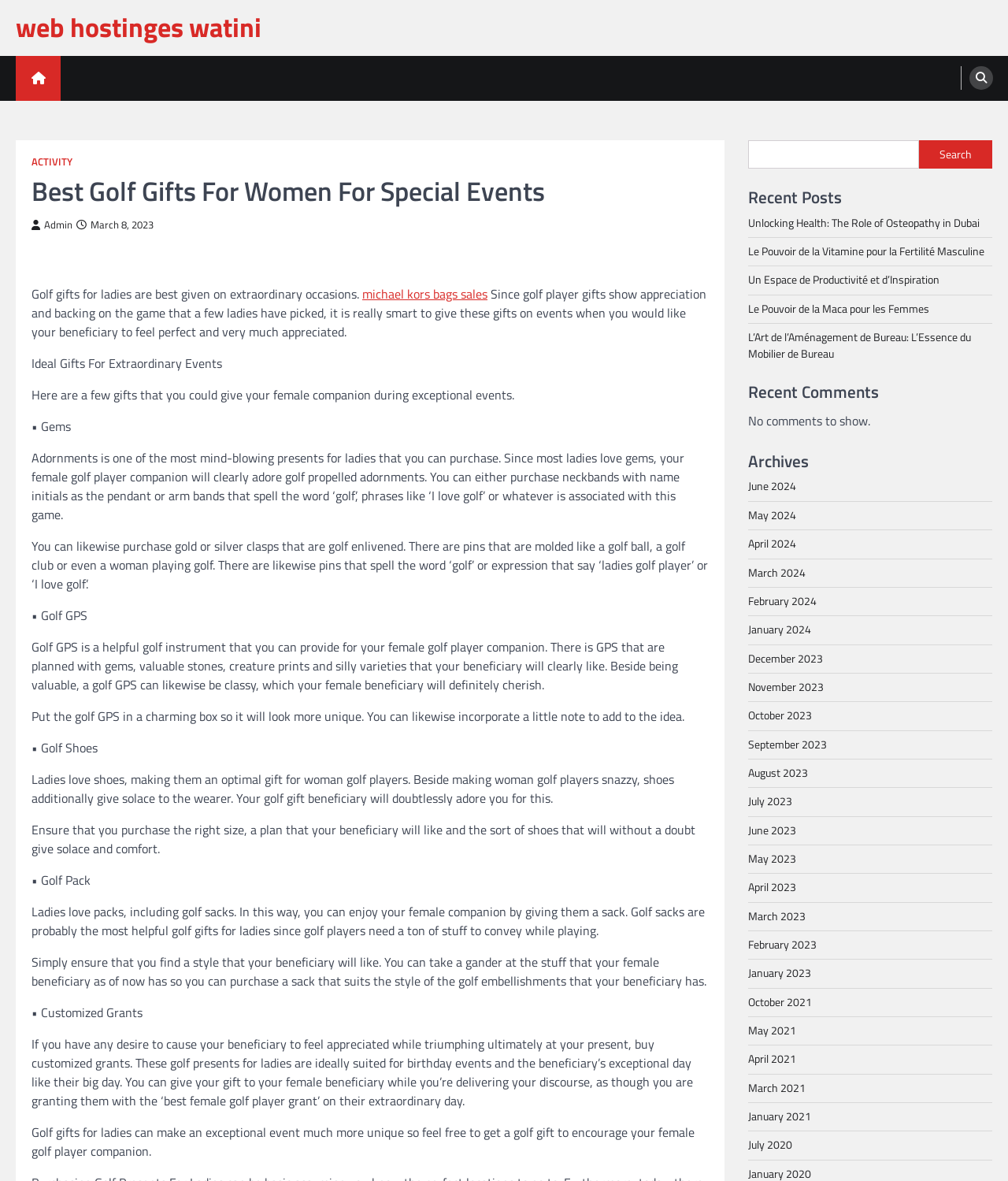Find the bounding box coordinates of the element you need to click on to perform this action: 'Click on the 'ACTIVITY' link'. The coordinates should be represented by four float values between 0 and 1, in the format [left, top, right, bottom].

[0.031, 0.132, 0.072, 0.142]